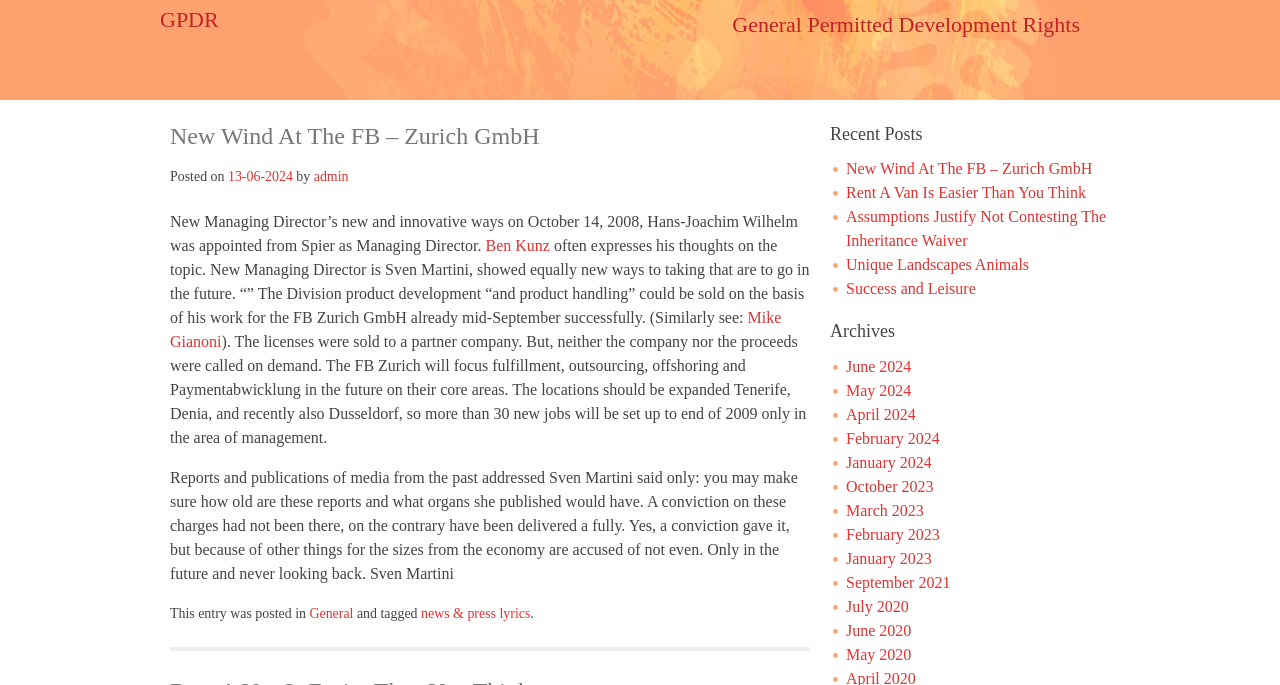What are the categories of the article?
From the image, provide a succinct answer in one word or a short phrase.

General, news & press lyrics